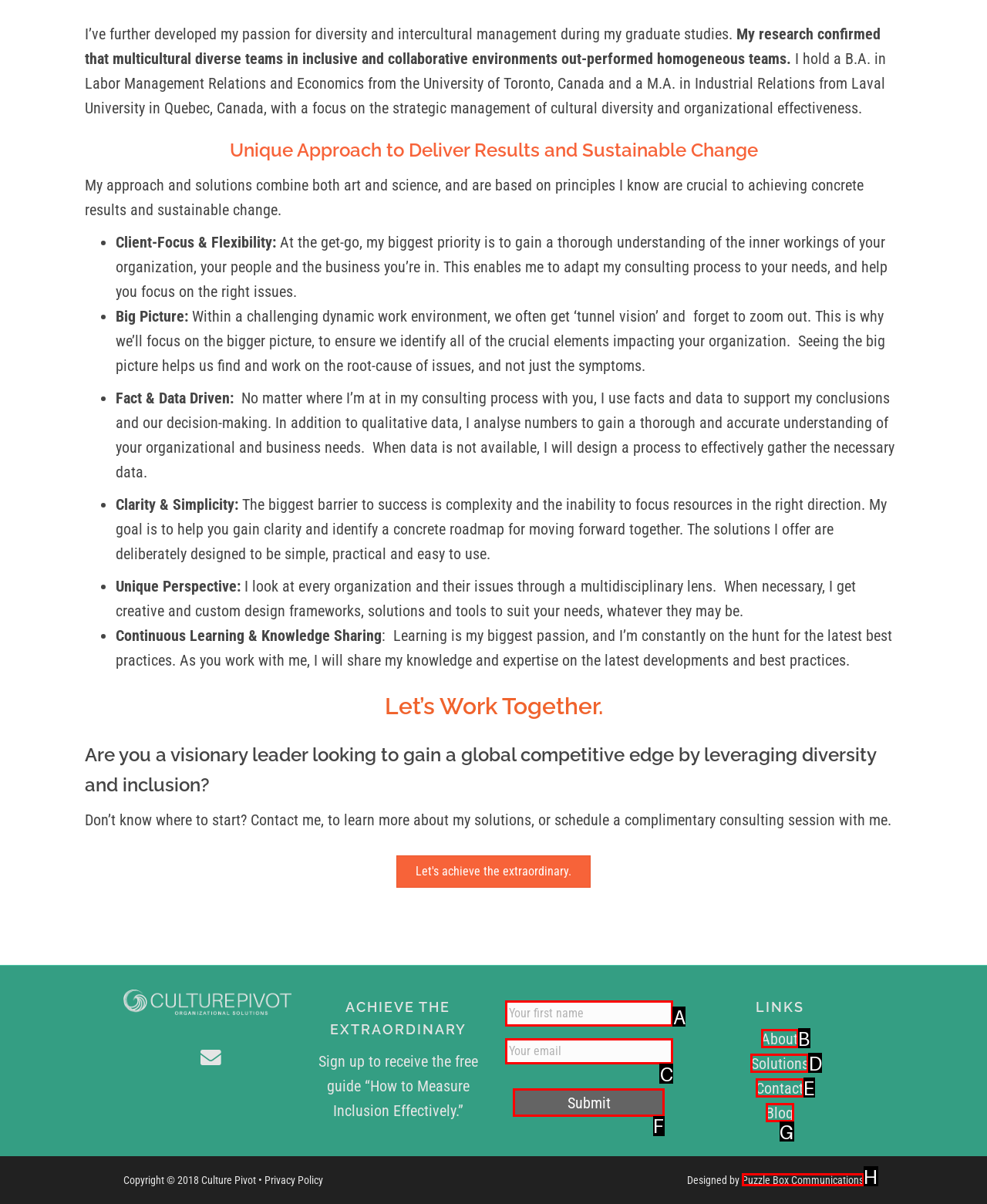Indicate the HTML element to be clicked to accomplish this task: Click the 'Submit' button Respond using the letter of the correct option.

F